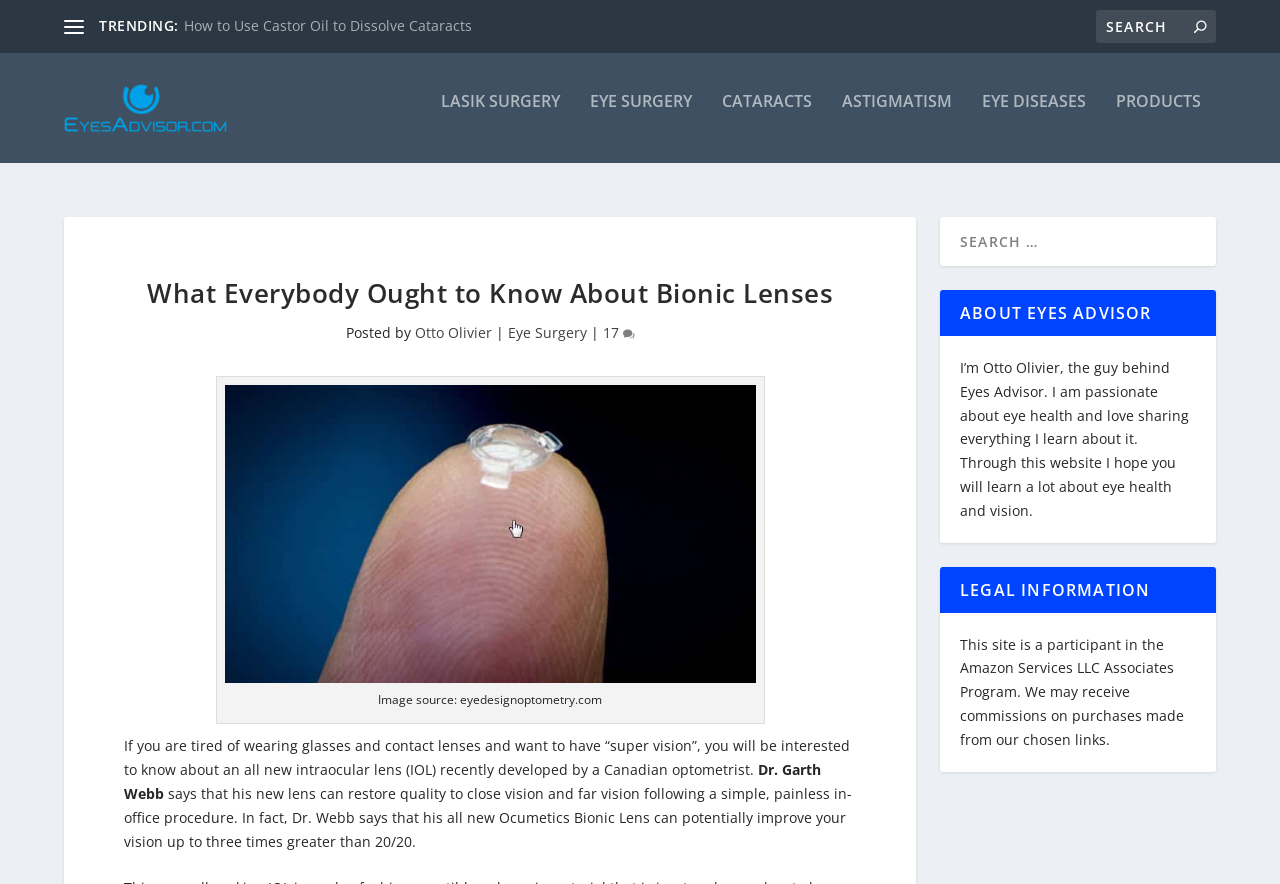Please give a succinct answer using a single word or phrase:
What is the purpose of the website?

Sharing information about eye health